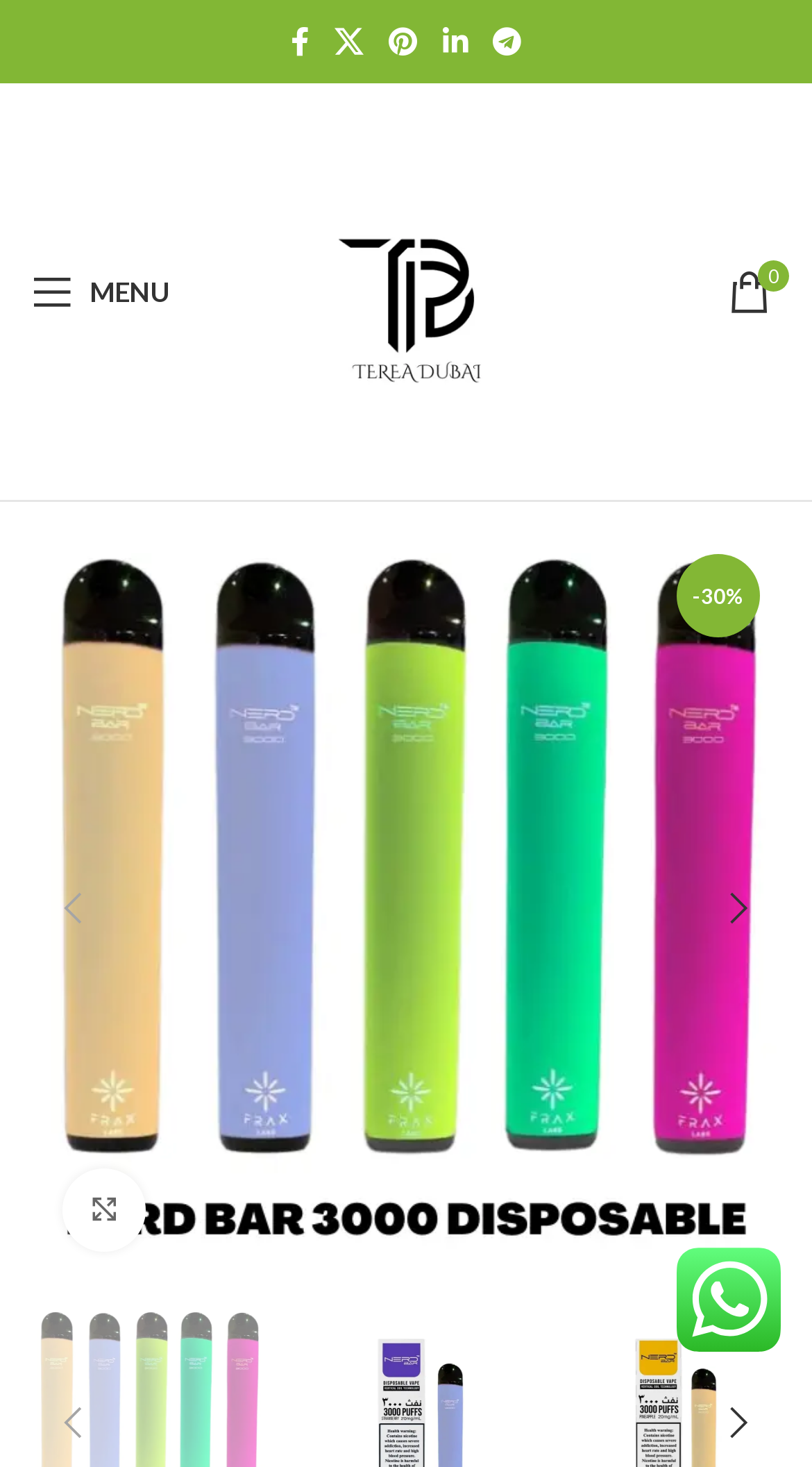Pinpoint the bounding box coordinates of the clickable area needed to execute the instruction: "Open mobile menu". The coordinates should be specified as four float numbers between 0 and 1, i.e., [left, top, right, bottom].

[0.013, 0.17, 0.236, 0.227]